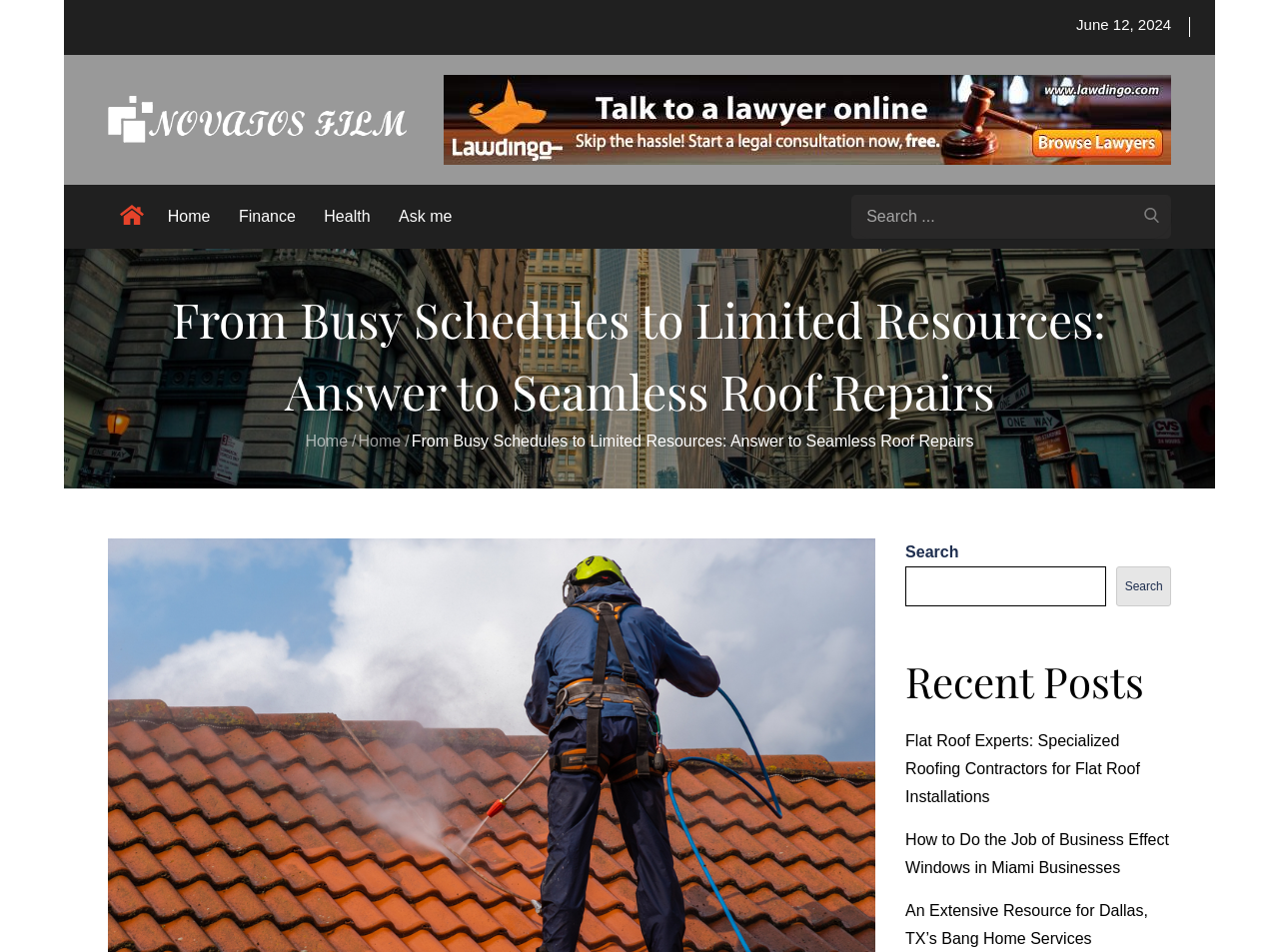Generate the title text from the webpage.

From Busy Schedules to Limited Resources: Answer to Seamless Roof Repairs